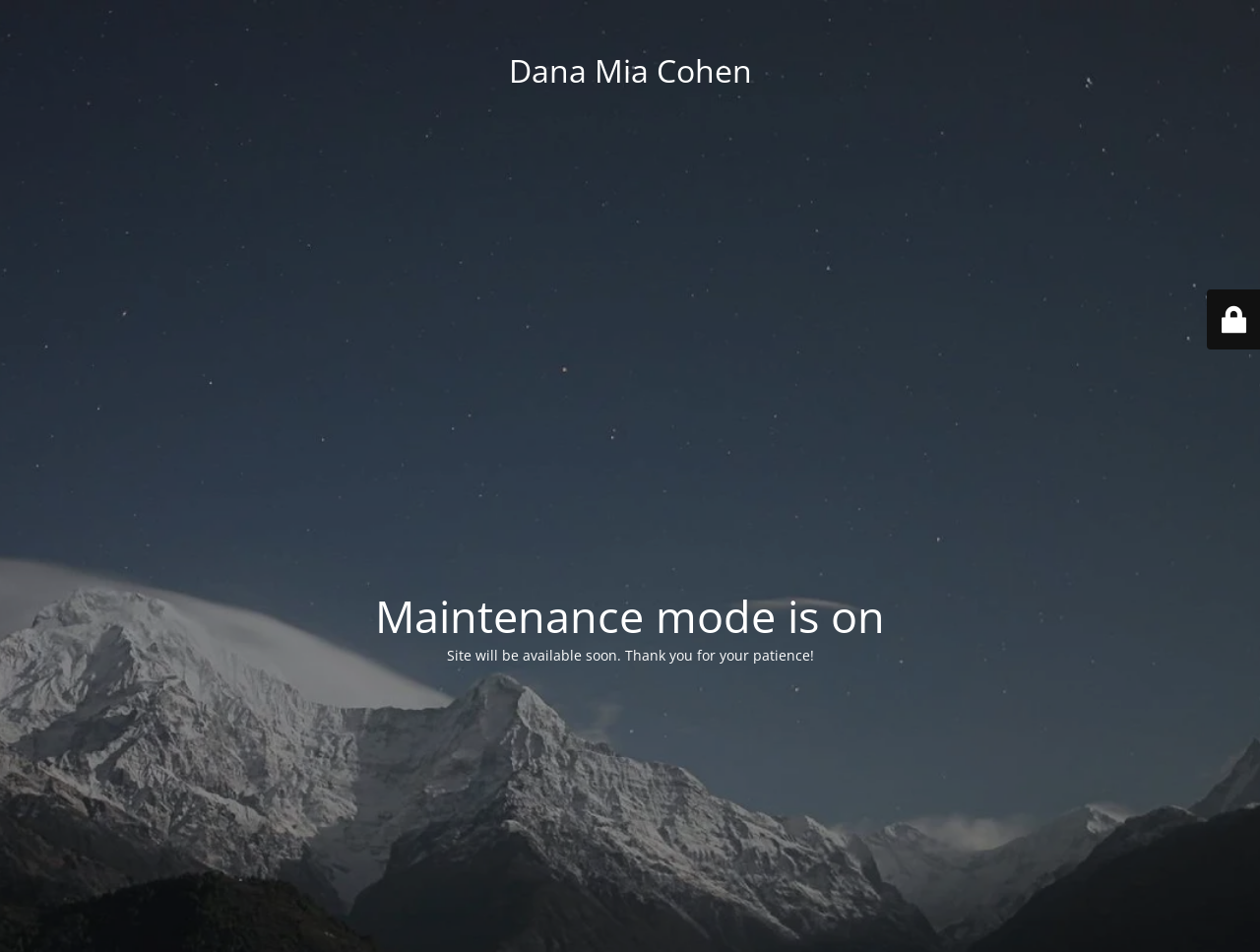Provide the text content of the webpage's main heading.

Dana Mia Cohen